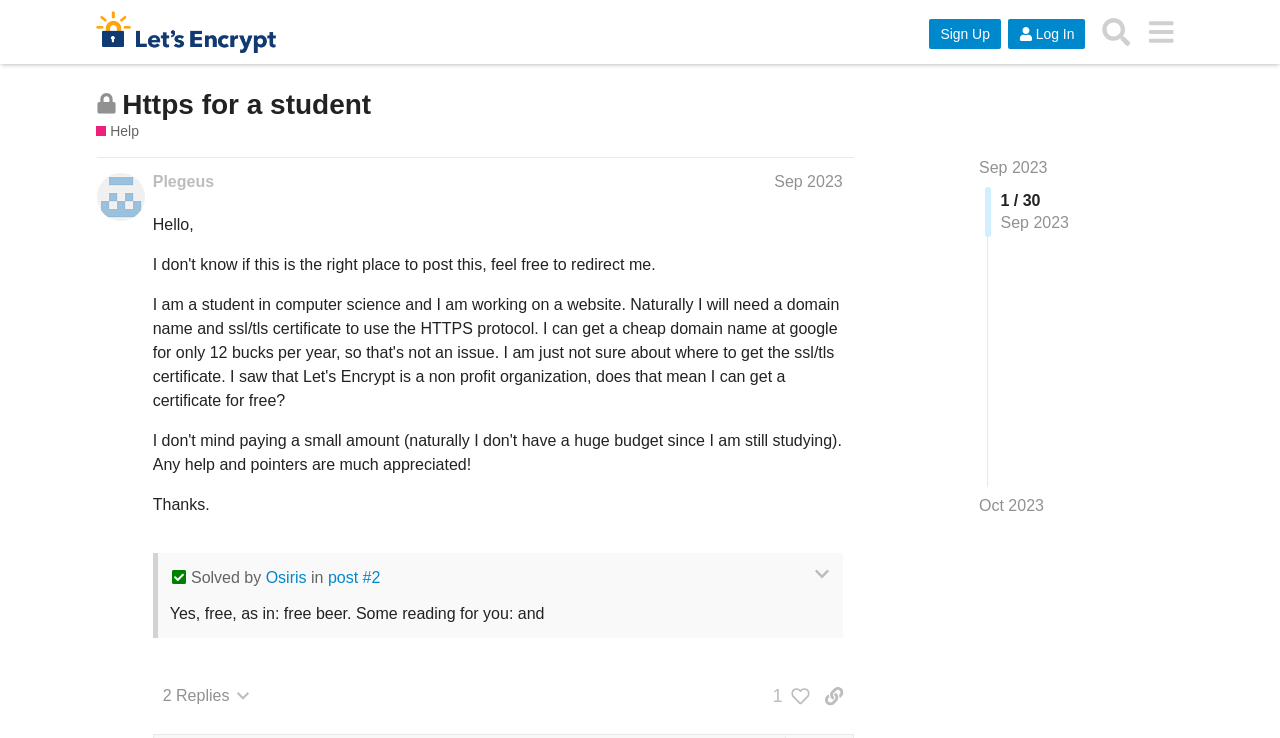Give a concise answer using only one word or phrase for this question:
What is the name of the community support forum?

Let's Encrypt Community Support